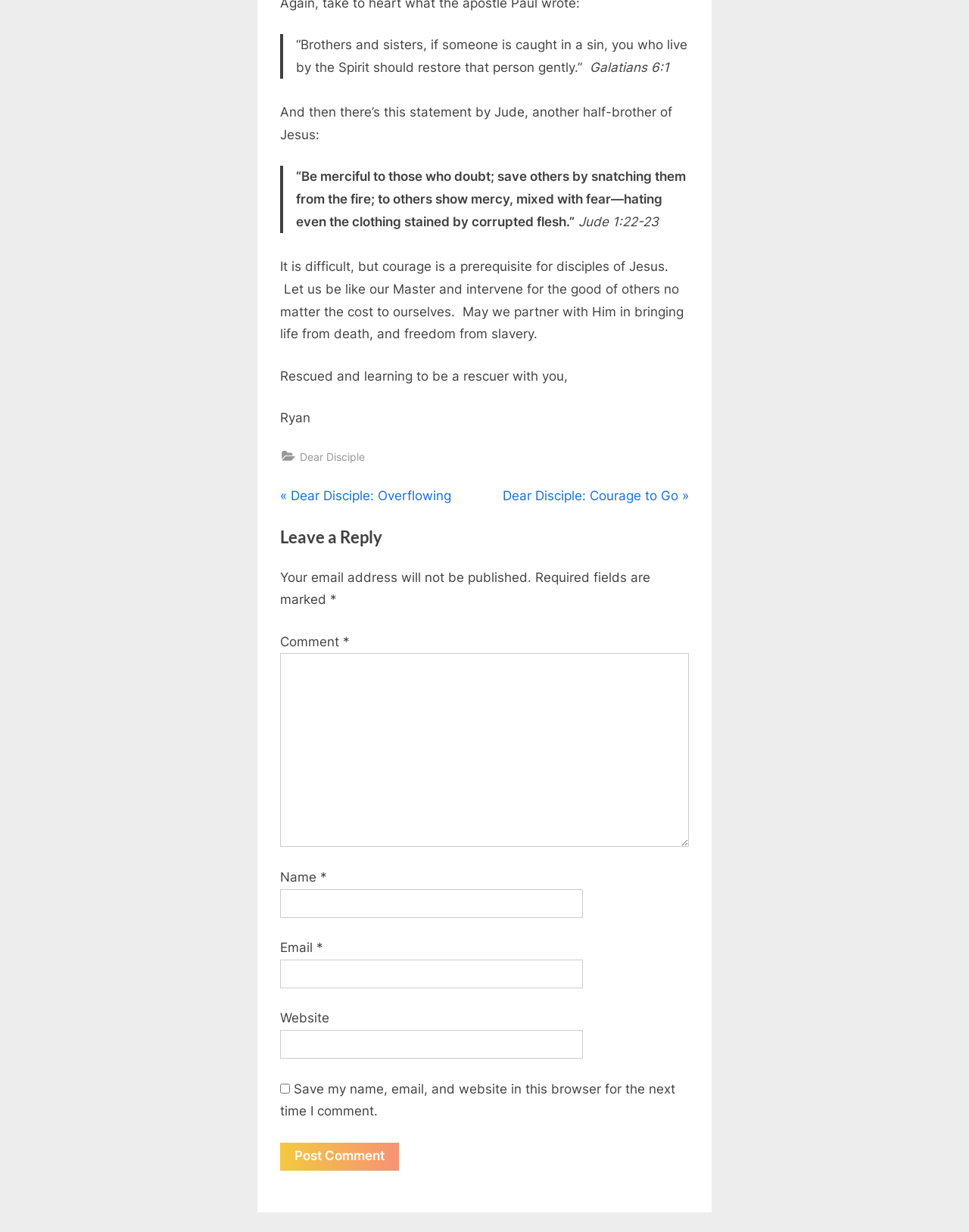Please provide the bounding box coordinates for the element that needs to be clicked to perform the instruction: "Click on '« Previous Post: Dear Disciple: Overflowing'". The coordinates must consist of four float numbers between 0 and 1, formatted as [left, top, right, bottom].

[0.289, 0.394, 0.466, 0.412]